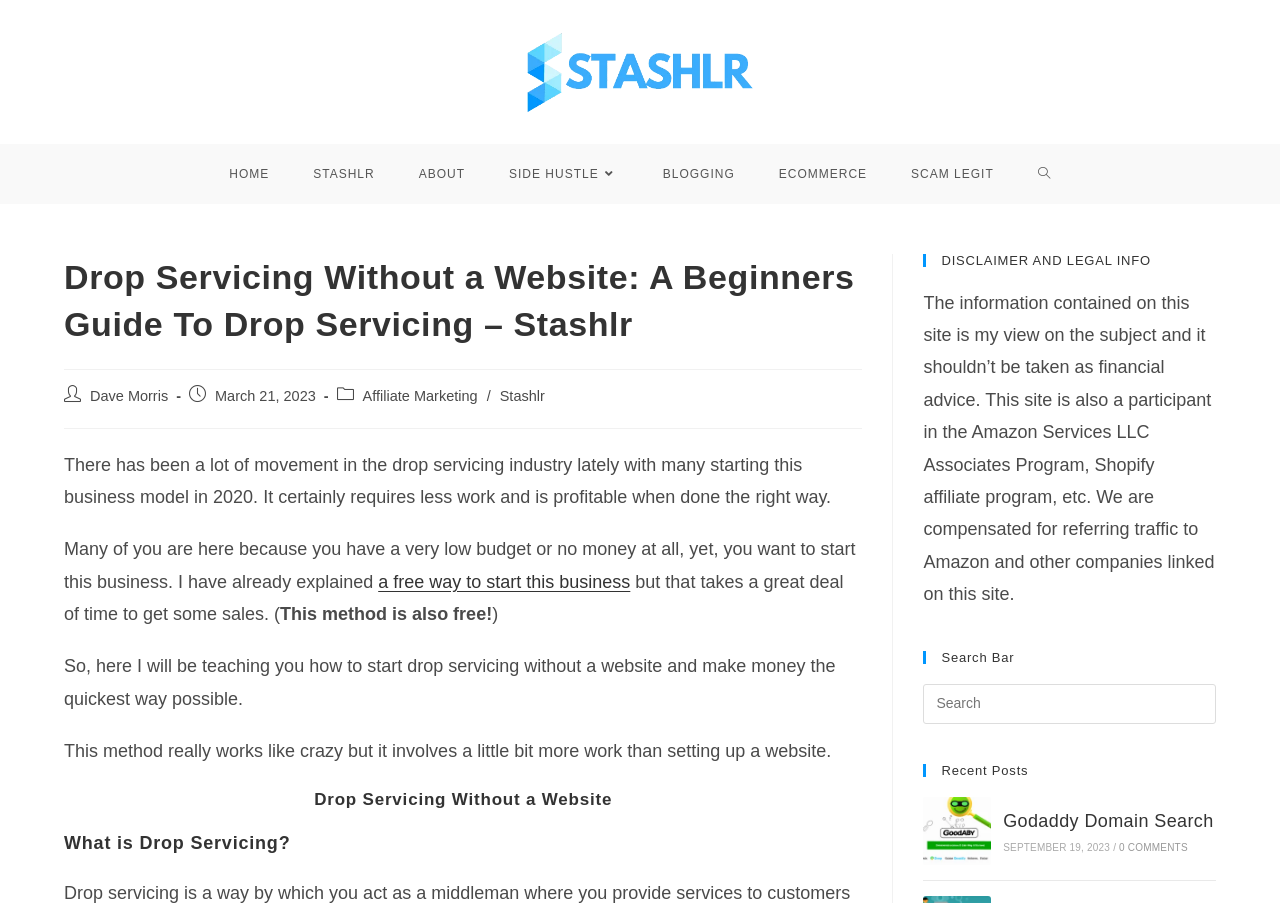What is the search bar for? Please answer the question using a single word or phrase based on the image.

Searching this website